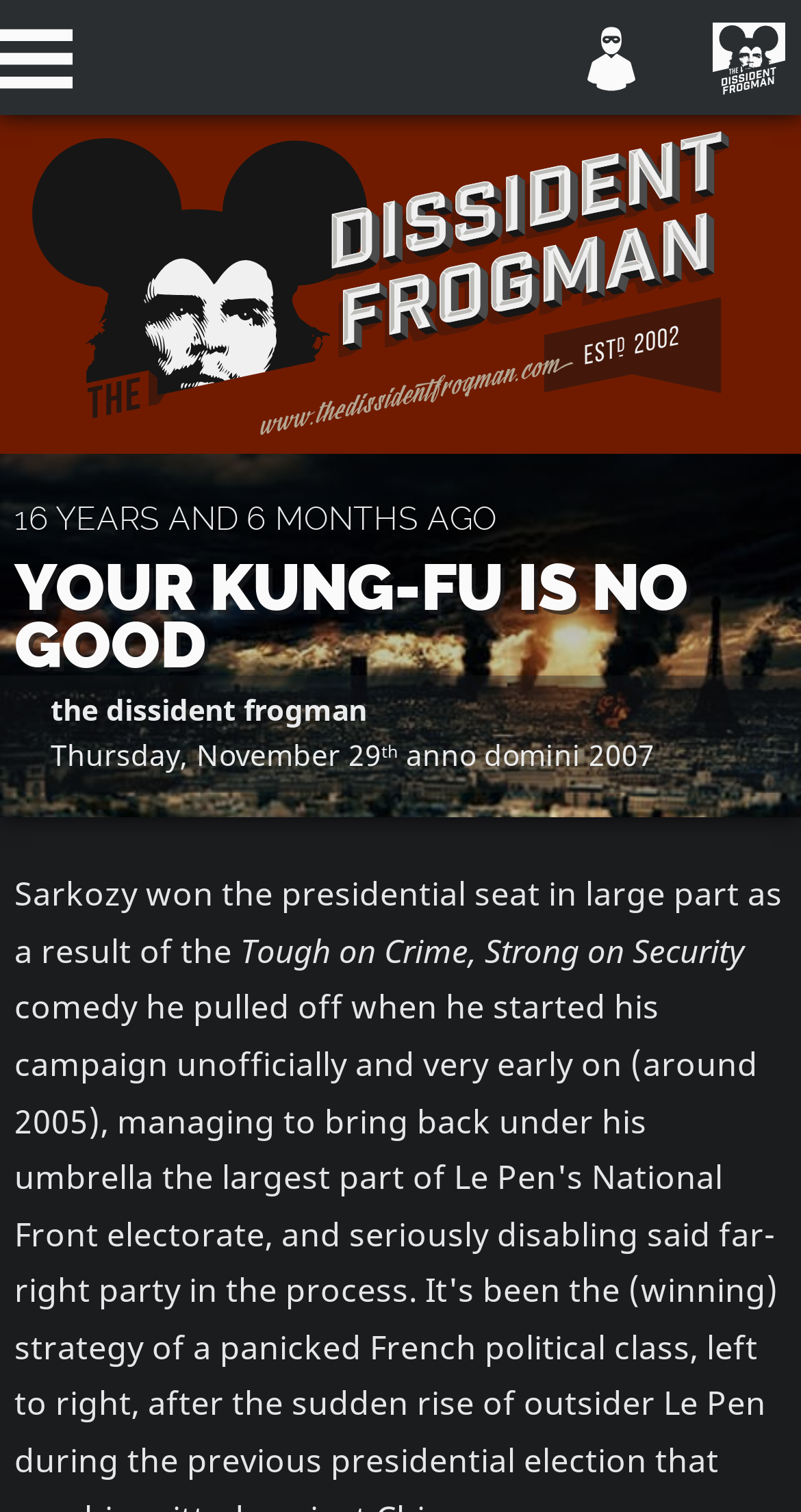Find the bounding box coordinates for the HTML element described in this sentence: "parent_node: city: name="city" placeholder=""". Provide the coordinates as four float numbers between 0 and 1, in the format [left, top, right, bottom].

[0.018, 0.94, 0.054, 0.978]